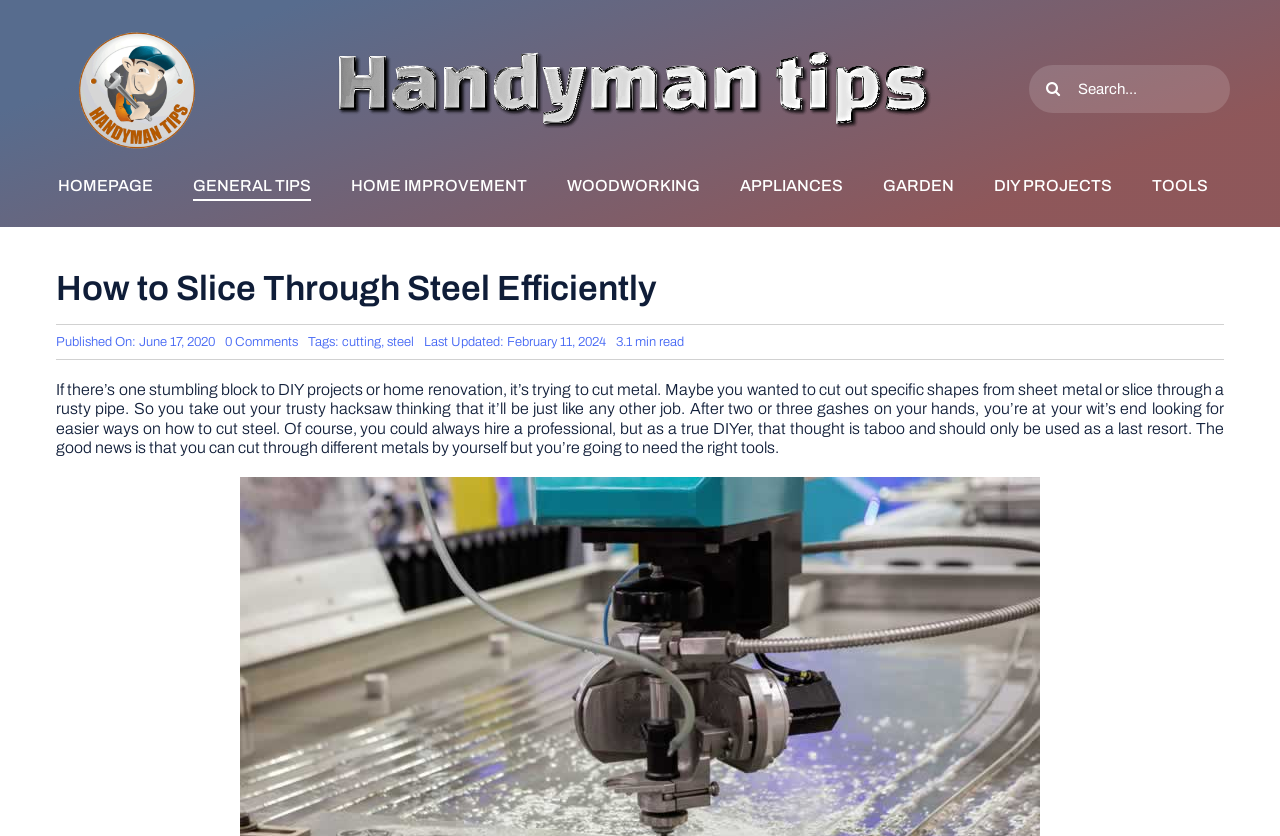Give a succinct answer to this question in a single word or phrase: 
What is the topic of this article?

Cutting steel